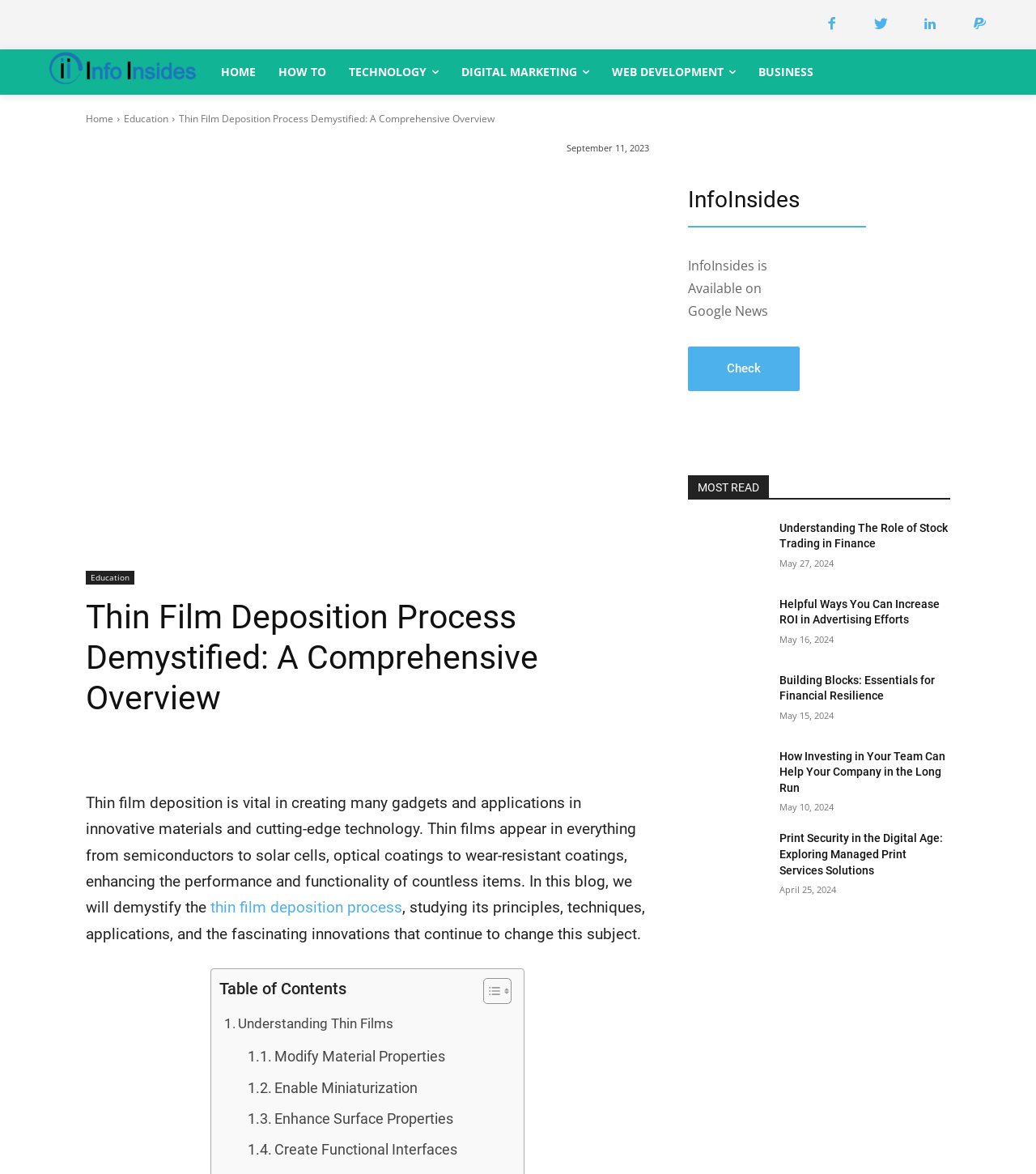Determine the bounding box coordinates of the region I should click to achieve the following instruction: "Toggle the table of contents". Ensure the bounding box coordinates are four float numbers between 0 and 1, i.e., [left, top, right, bottom].

[0.455, 0.833, 0.49, 0.856]